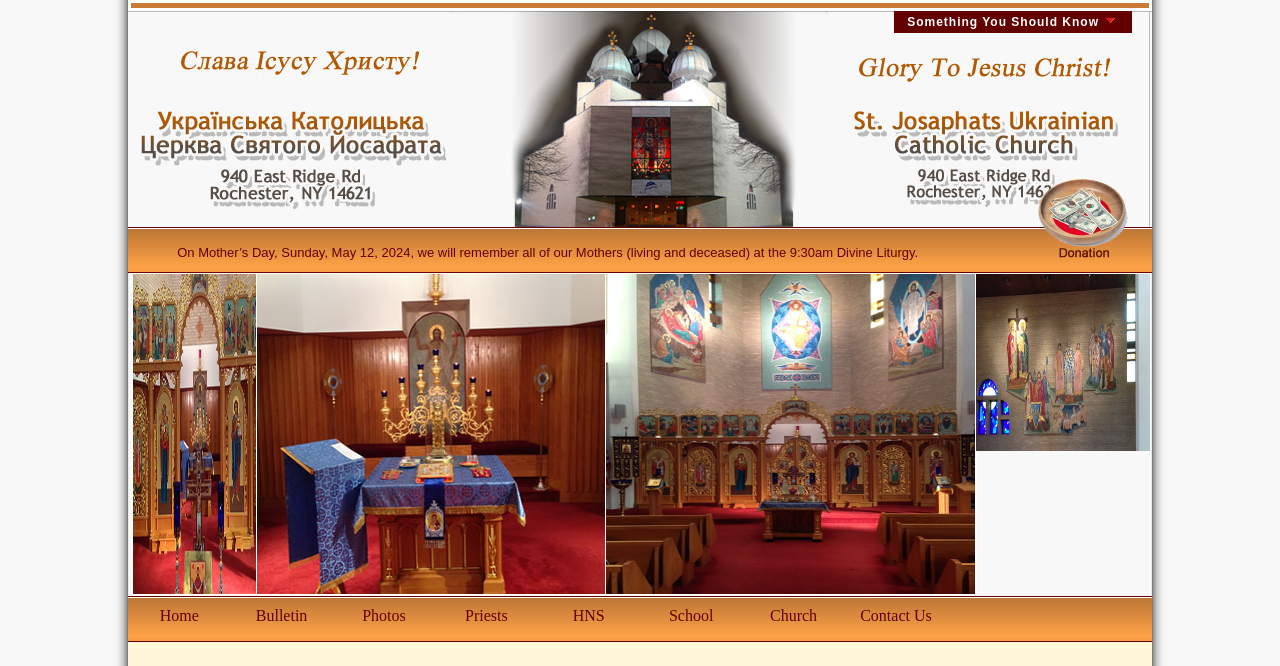Based on the visual content of the image, answer the question thoroughly: What is the schedule of Divine Liturgies on weekends?

I found the schedule of Divine Liturgies on the webpage, which is presented in a table format. The table has columns for the day, time, and language. By examining the table, I found that on weekends, the Divine Liturgies are held on Saturday evening at 5:00PM and on Sunday at 09:30AM.